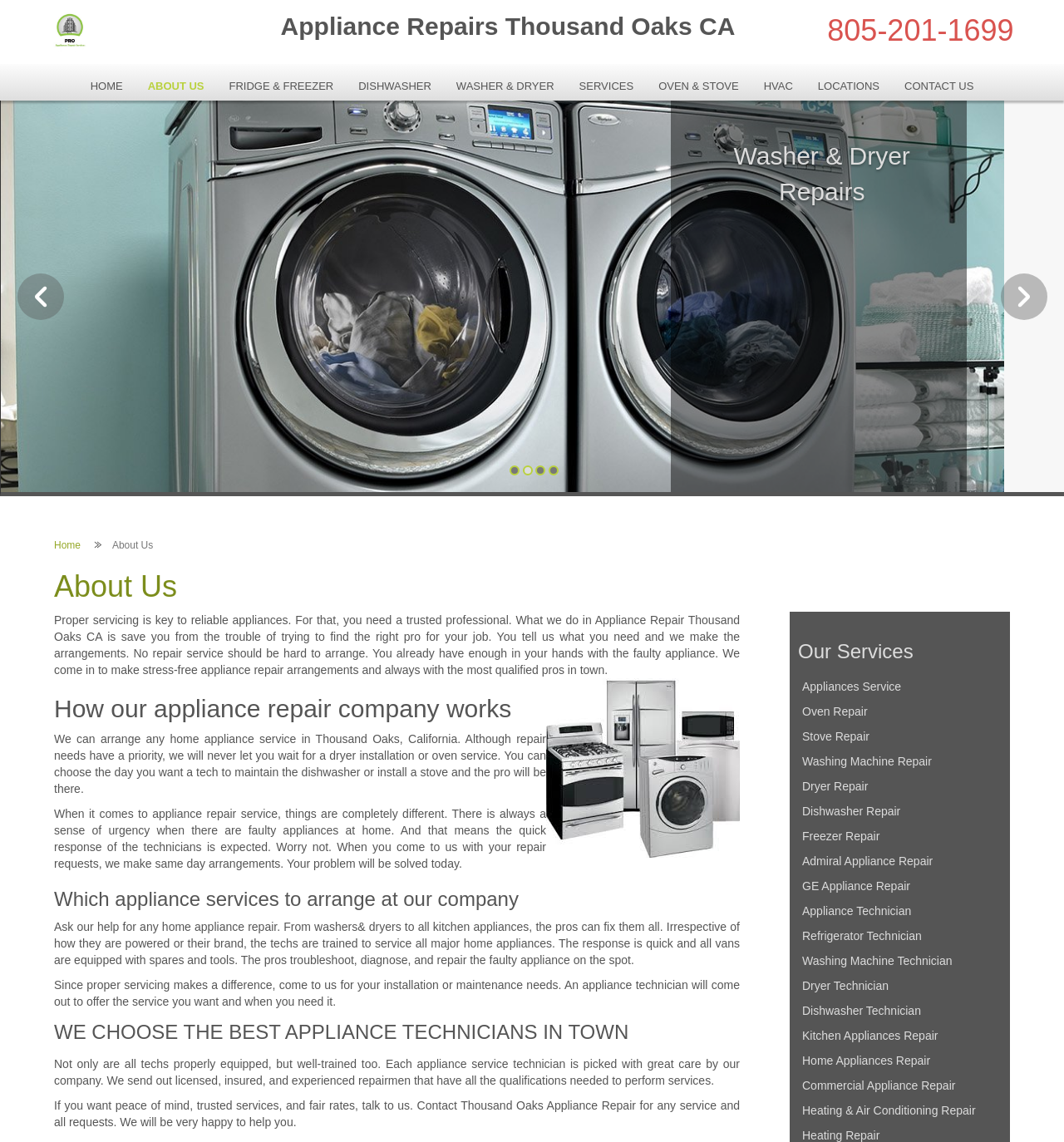Identify the bounding box coordinates of the section that should be clicked to achieve the task described: "Click the 'CONTACT US' link".

[0.838, 0.056, 0.927, 0.095]